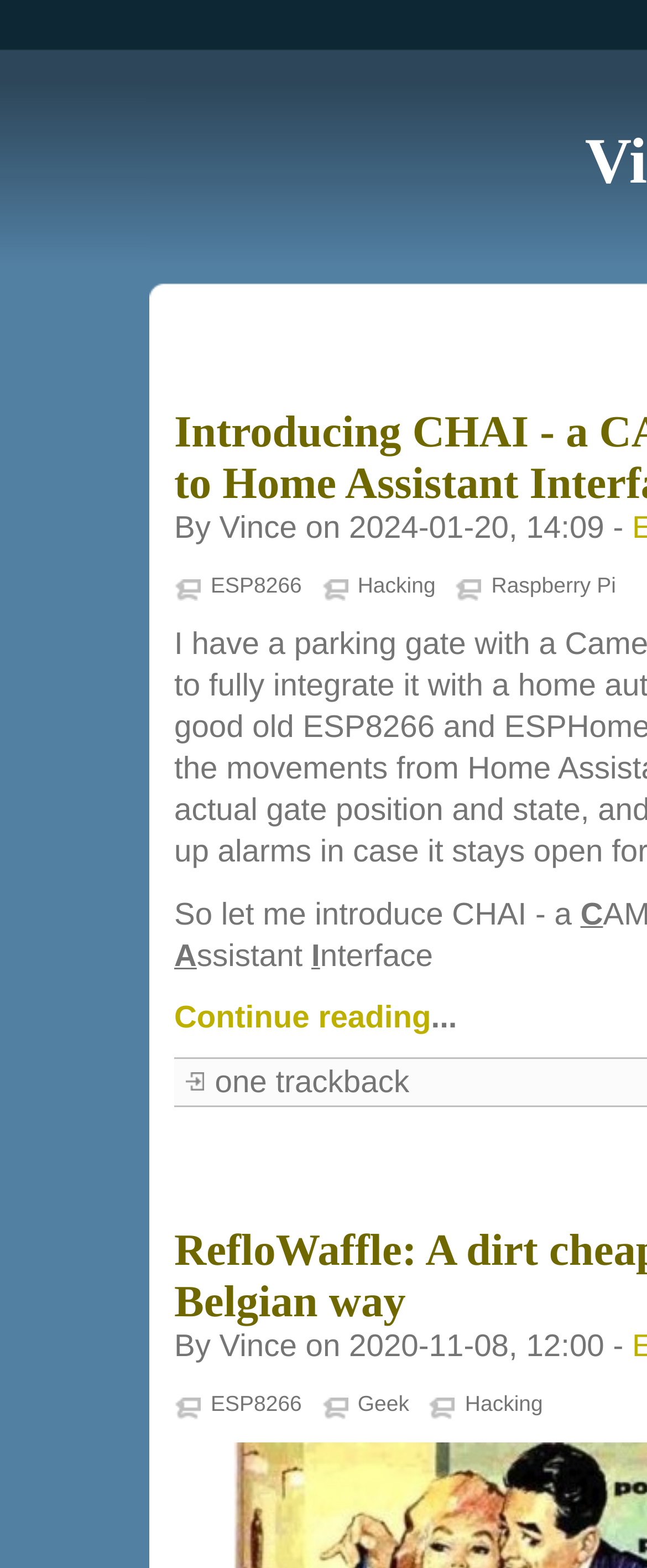Indicate the bounding box coordinates of the clickable region to achieve the following instruction: "View the trackback."

[0.286, 0.676, 0.658, 0.703]